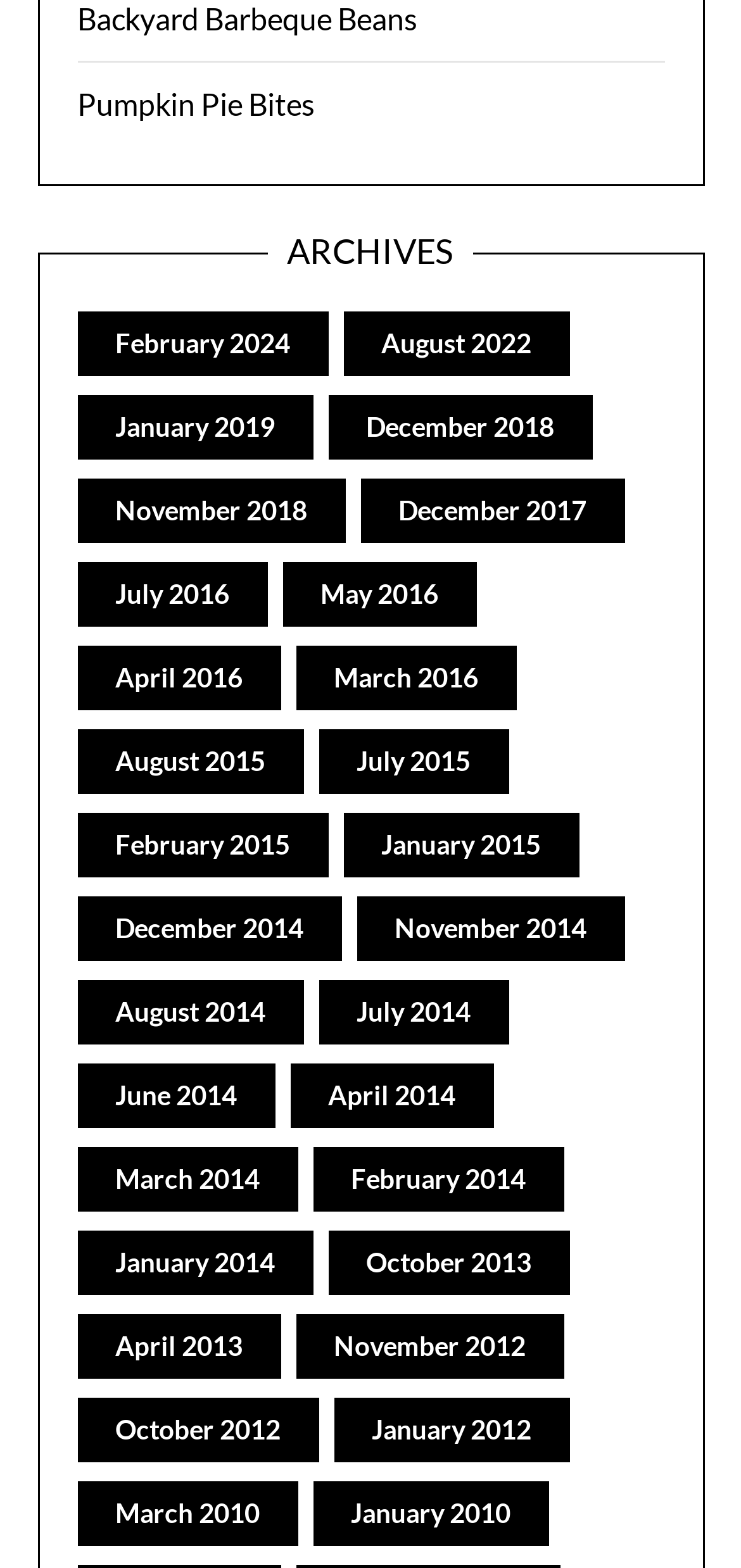How many months are listed under 2016?
Please answer the question with as much detail as possible using the screenshot.

I counted the number of links related to 2016 and found that there are three months listed: July 2016, May 2016, and April 2016.